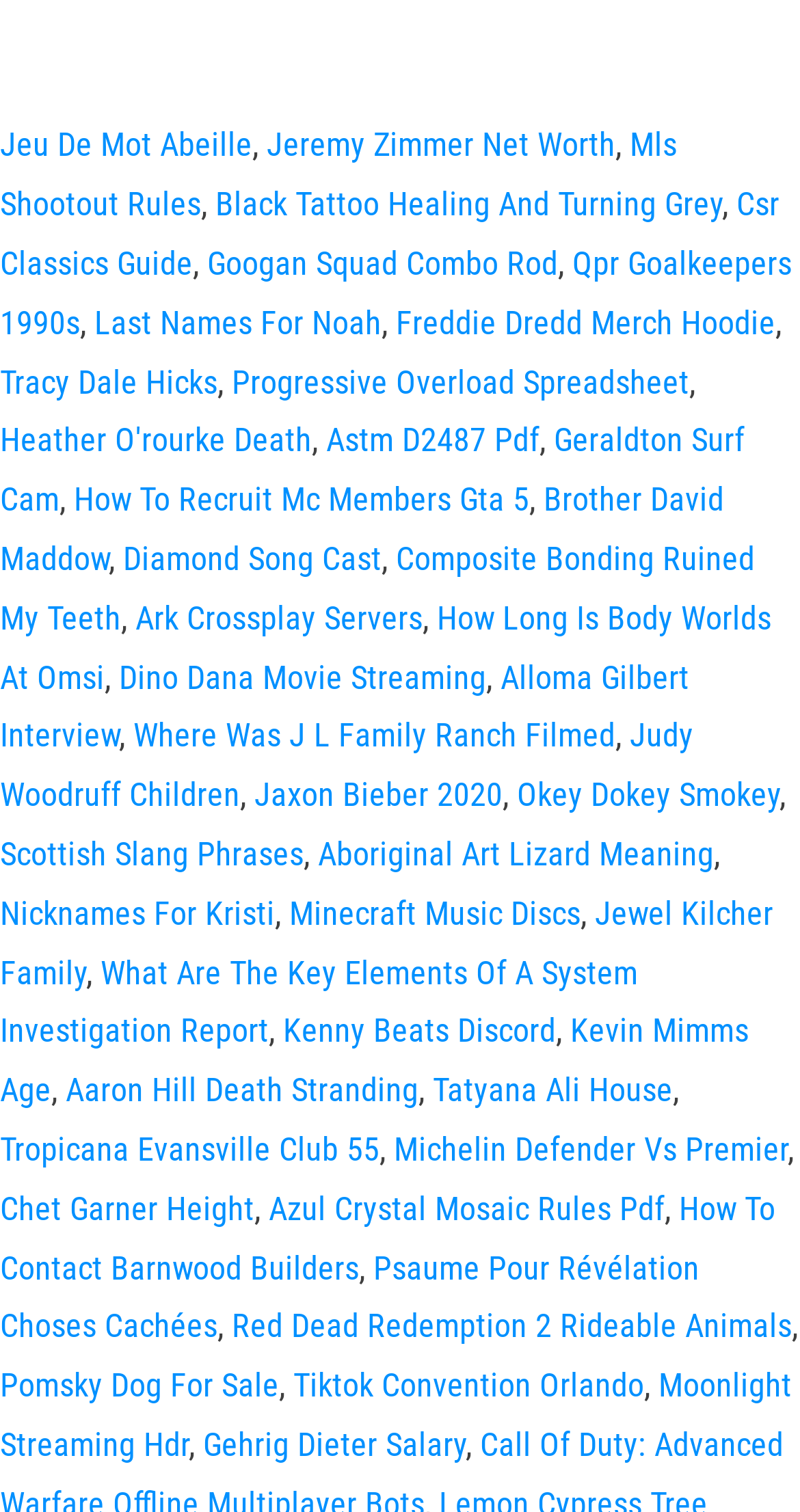Determine the bounding box coordinates of the clickable element to achieve the following action: 'Click on the link to learn about Jeu De Mot Abeille'. Provide the coordinates as four float values between 0 and 1, formatted as [left, top, right, bottom].

[0.0, 0.083, 0.315, 0.109]